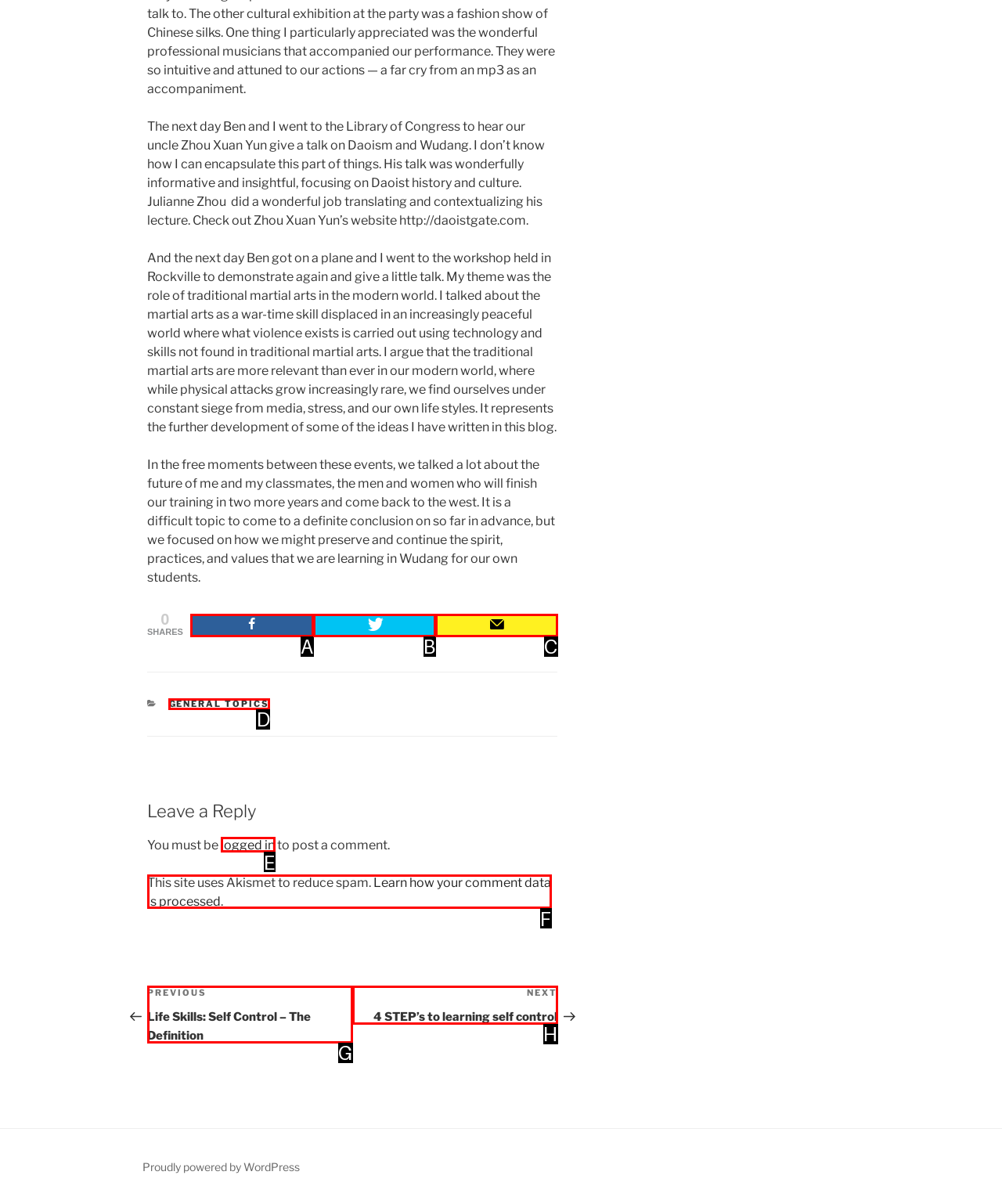From the provided choices, determine which option matches the description: logged in. Respond with the letter of the correct choice directly.

E